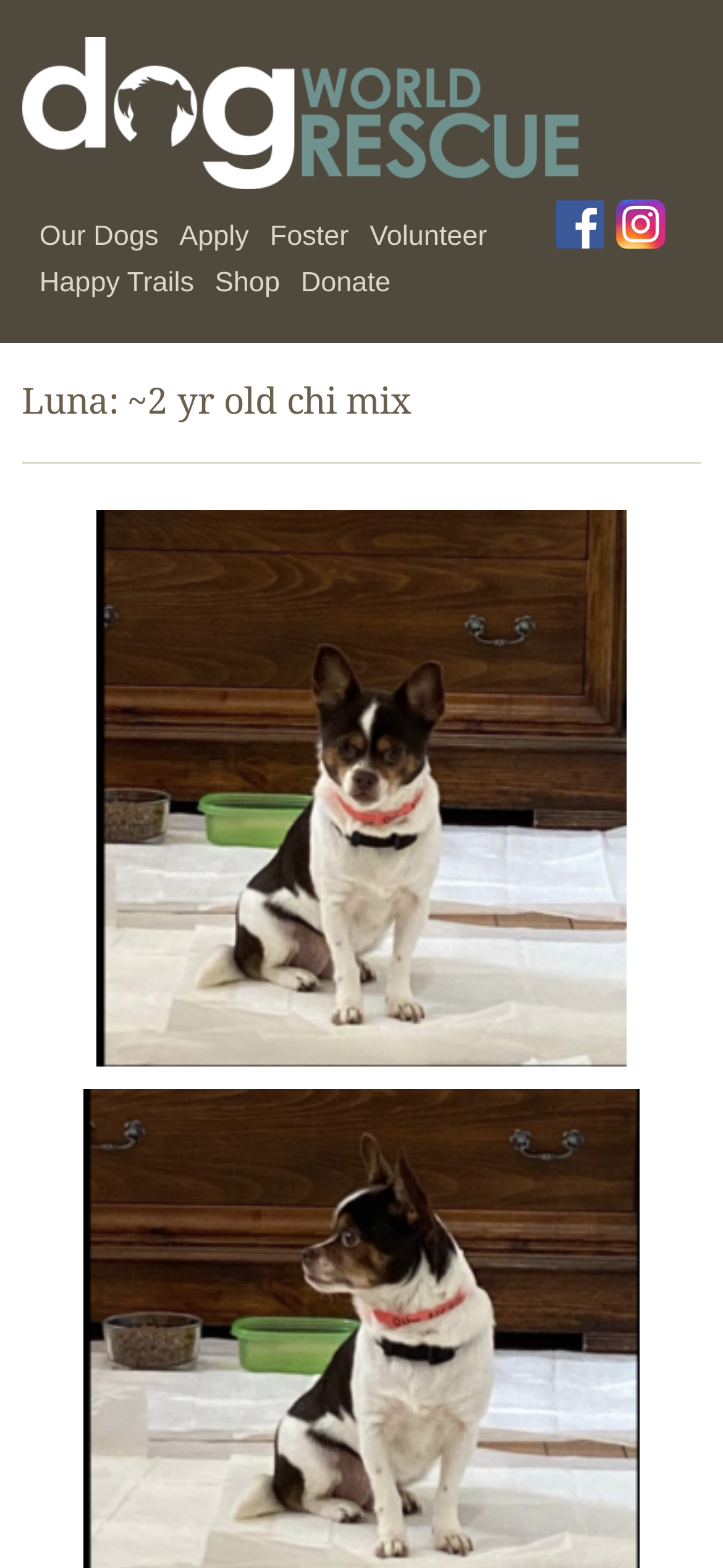Offer a thorough description of the webpage.

The webpage is about a dog named Luna, a 2-year-old Chihuahua mix, available for adoption through Dog World Rescue. At the top left of the page, there is a heading with the organization's name, "Dog World Rescue", accompanied by a link and an image with the same name. To the right of the organization's name, there are two small images, possibly thumbnails of Luna.

Below the organization's name, there is a navigation menu with several links, including "Our Dogs", "Apply", "Foster", "Volunteer", "Happy Trails", "Shop", and "Donate". These links are arranged horizontally, with "Our Dogs" on the left and "Donate" on the right.

Further down the page, there is a heading with Luna's name and description, "Luna: ~2 yr old chi mix". Below this heading, there are two links with the number "1", possibly indicating pagination or photo navigation.

Overall, the webpage appears to be a dog adoption profile, with information about Luna and links to related resources and actions.